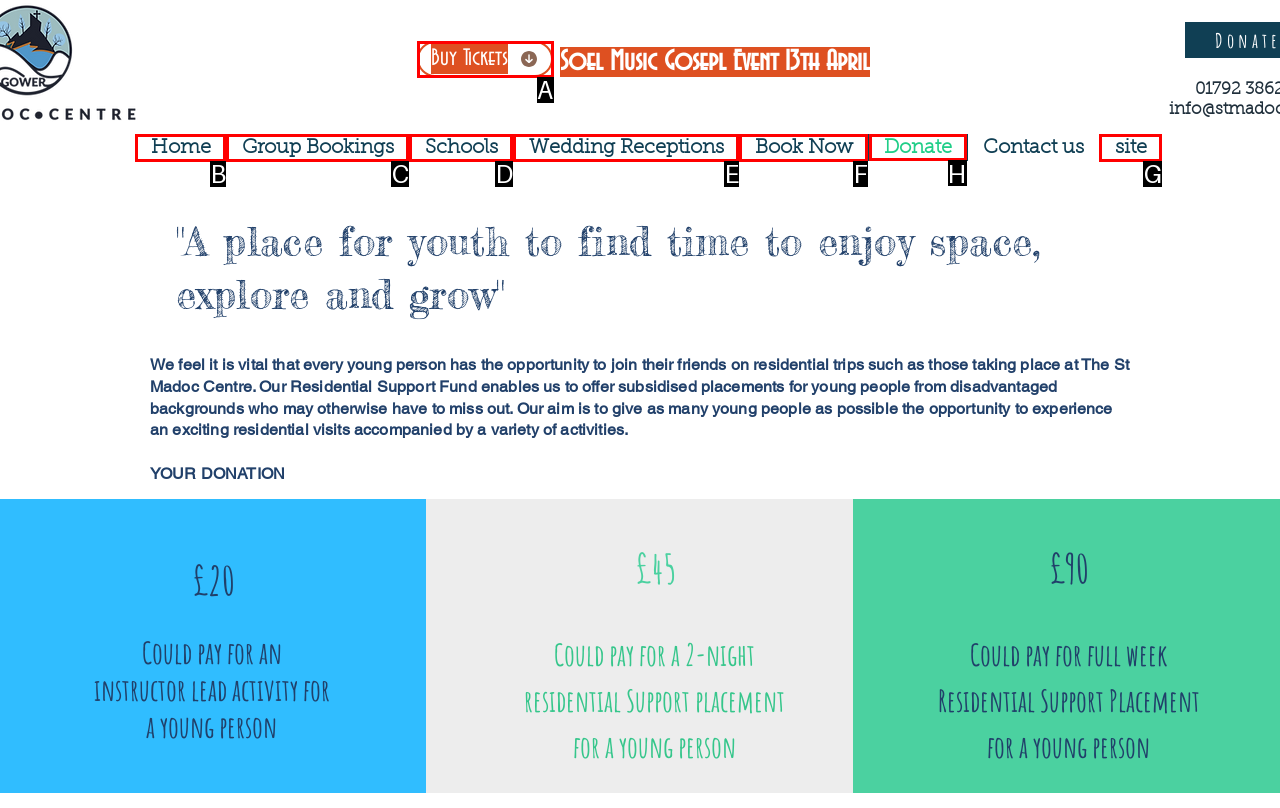Which UI element should be clicked to perform the following task: Click on 'Donate'? Answer with the corresponding letter from the choices.

H